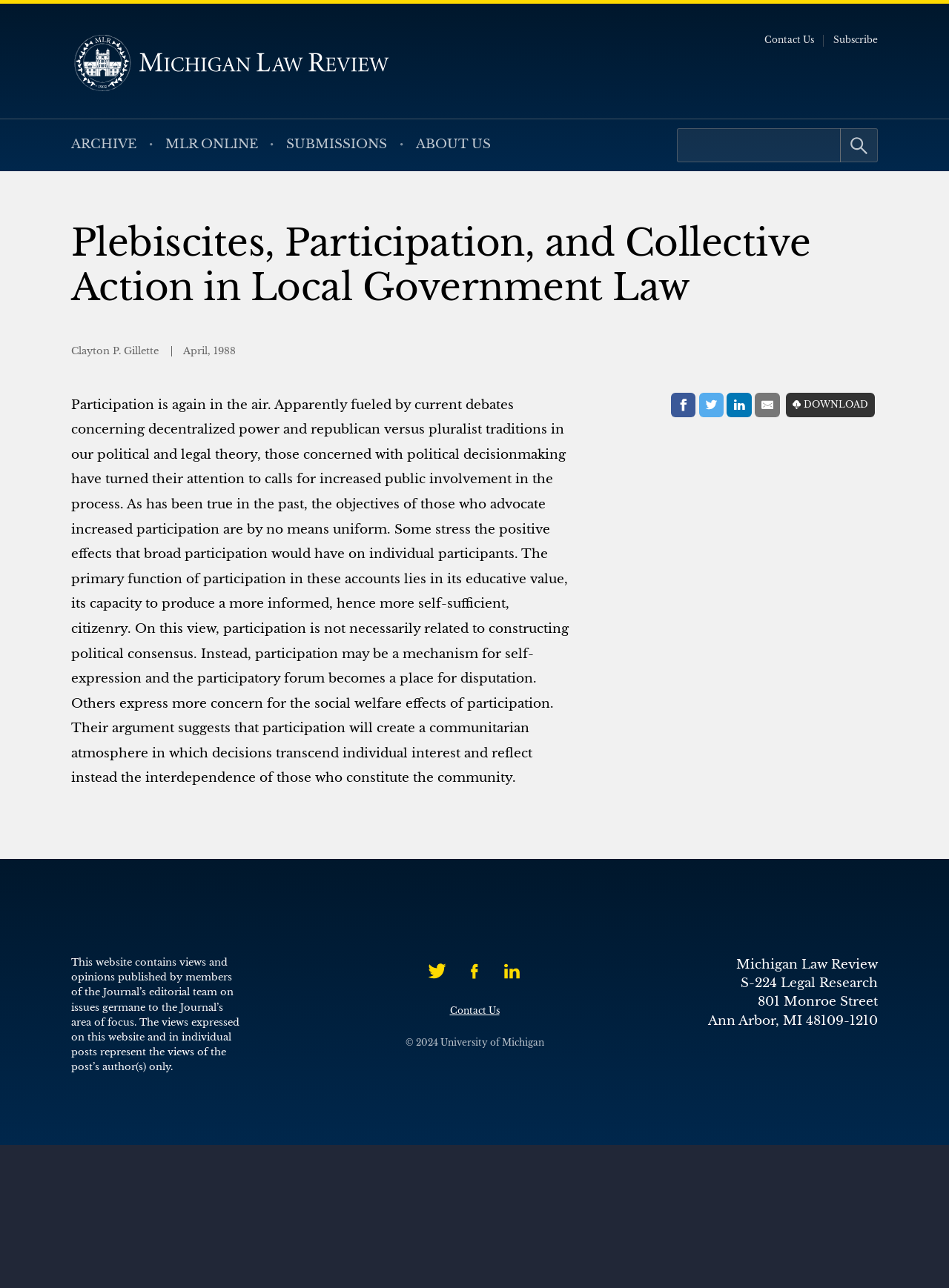Generate an in-depth caption that captures all aspects of the webpage.

This webpage is about the Michigan Law Review, a publication focused on legal theory and political decision-making. At the top left, there is a logo of Michigan Law Review, accompanied by a link to the main page. Below the logo, there are several links to different sections of the website, including ARCHIVE, MLR ONLINE, SUBMISSIONS, and ABOUT US.

On the top right, there is a search bar with a textbox and a search button. Next to the search bar, there are links to Contact Us and Subscribe.

The main content of the webpage is an article titled "Plebiscites, Participation, and Collective Action in Local Government Law" by Clayton P. Gillette, published in April 1988. The article's title is followed by a brief description of the author and the publication date. The main text of the article discusses the importance of participation in political decision-making, citing debates about decentralized power and republican versus pluralist traditions.

Below the article, there are links to share the content on social media platforms, including Facebook, Twitter, LinkedIn, and E-Mail. There is also a link to download the article.

At the bottom of the webpage, there is a section with information about the website, including a disclaimer about the views and opinions expressed on the website. There are also links to the website's social media profiles, including Twitter, Facebook, and LinkedIn. The webpage ends with a copyright notice and contact information for the University of Michigan.